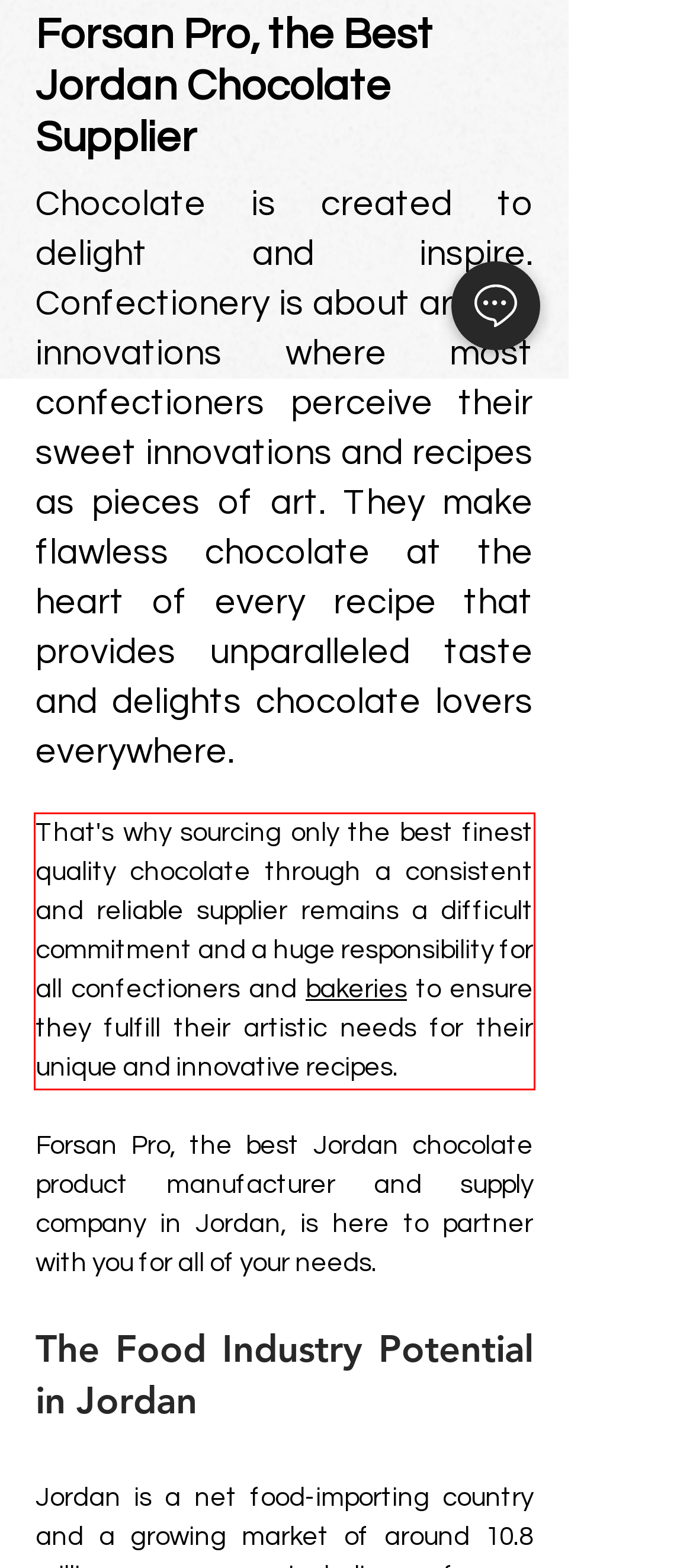Given a screenshot of a webpage, locate the red bounding box and extract the text it encloses.

That's why sourcing only the best finest quality chocolate through a consistent and reliable supplier remains a difficult commitment and a huge responsibility for all confectioners and bakeries to ensure they fulfill their artistic needs for their unique and innovative recipes.